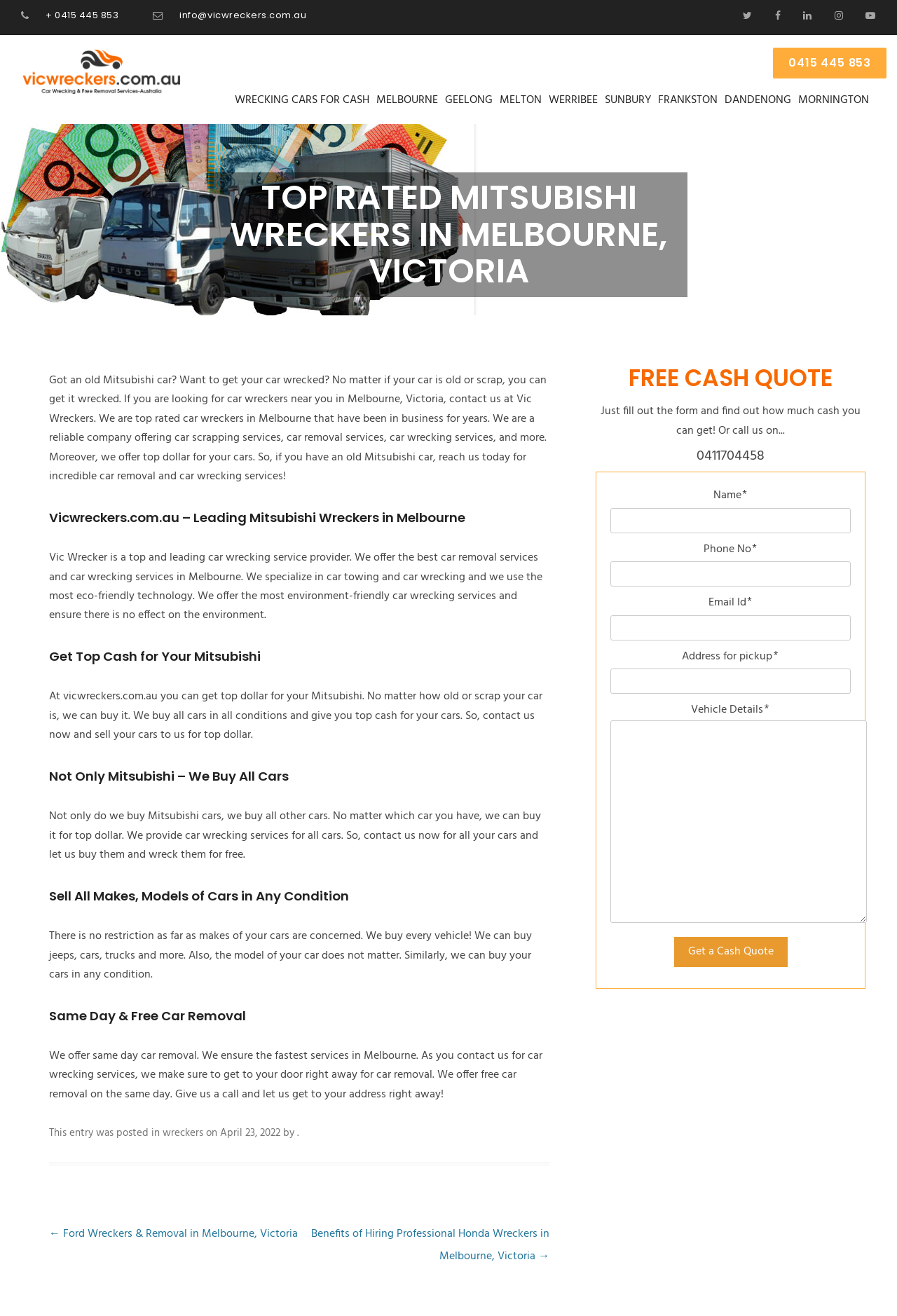Please reply with a single word or brief phrase to the question: 
What is the company's name?

Vic Wreckers